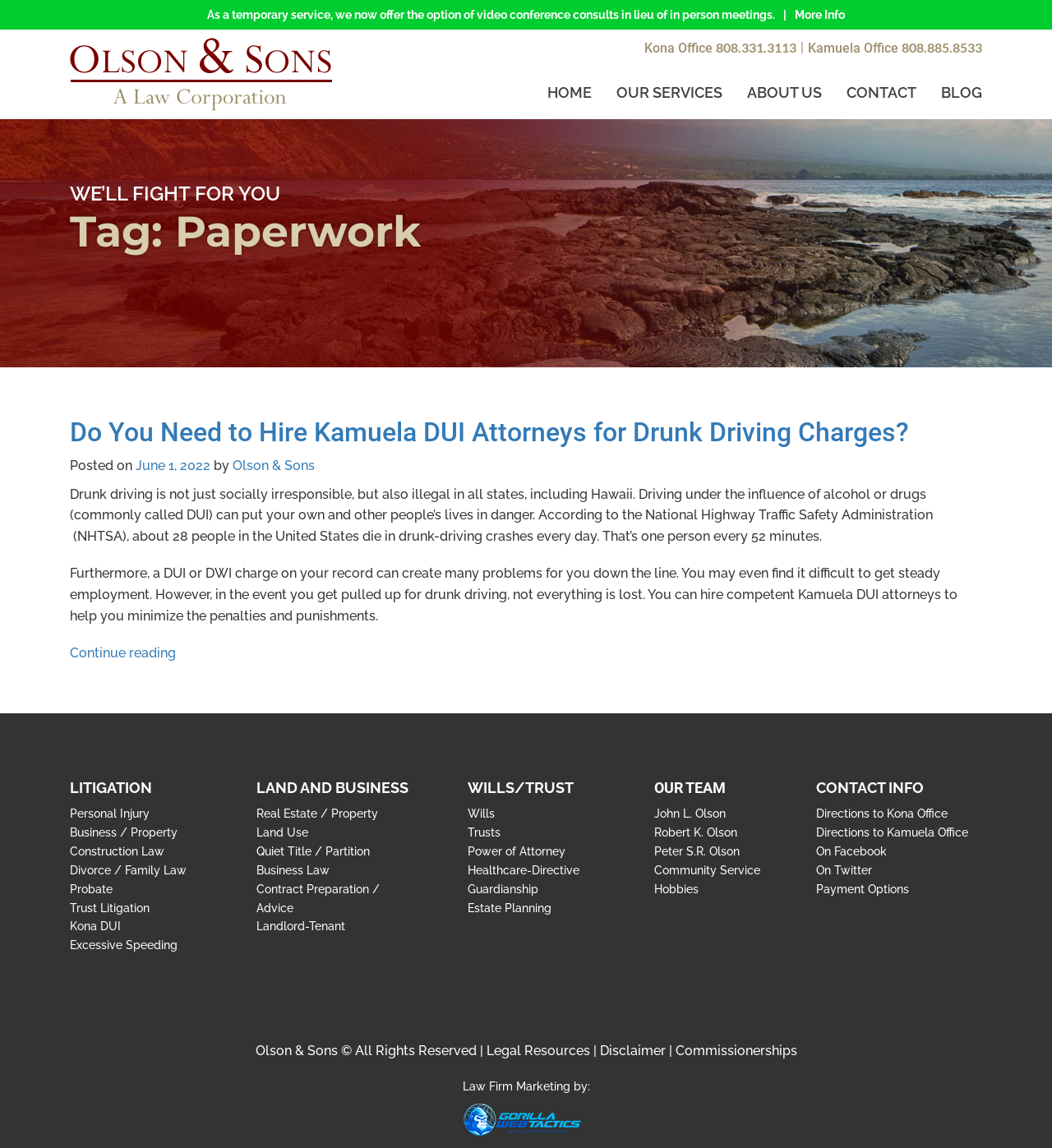Please give the bounding box coordinates of the area that should be clicked to fulfill the following instruction: "View 'OUR TEAM'". The coordinates should be in the format of four float numbers from 0 to 1, i.e., [left, top, right, bottom].

[0.622, 0.678, 0.753, 0.694]